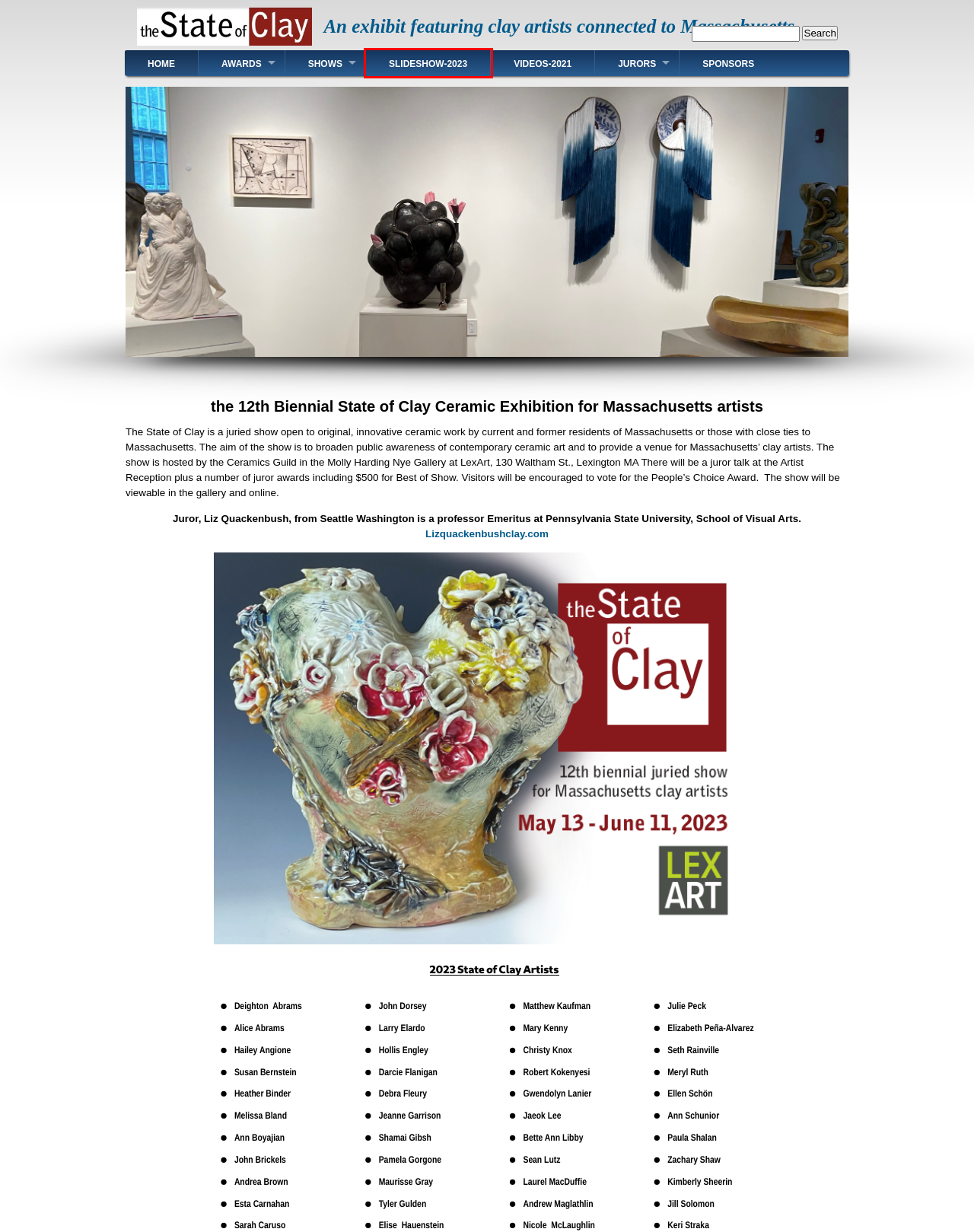Look at the given screenshot of a webpage with a red rectangle bounding box around a UI element. Pick the description that best matches the new webpage after clicking the element highlighted. The descriptions are:
A. 2023 Exhibit | An exhibit featuring clay artists connected to Massachusetts
B. LexArt | Lexington Arts & Crafts Society | Art Association | 130 Waltham Street, Lexington, MA, USA
C. Our Sponsors | An exhibit featuring clay artists connected to Massachusetts
D. Exhibit Slideshow | An exhibit featuring clay artists connected to Massachusetts
E. Liz Quackenbush | An exhibit featuring clay artists connected to Massachusetts
F. Liz Quackenbush
G. Virtual Reception | An exhibit featuring clay artists connected to Massachusetts
H. Log in | An exhibit featuring clay artists connected to Massachusetts

D